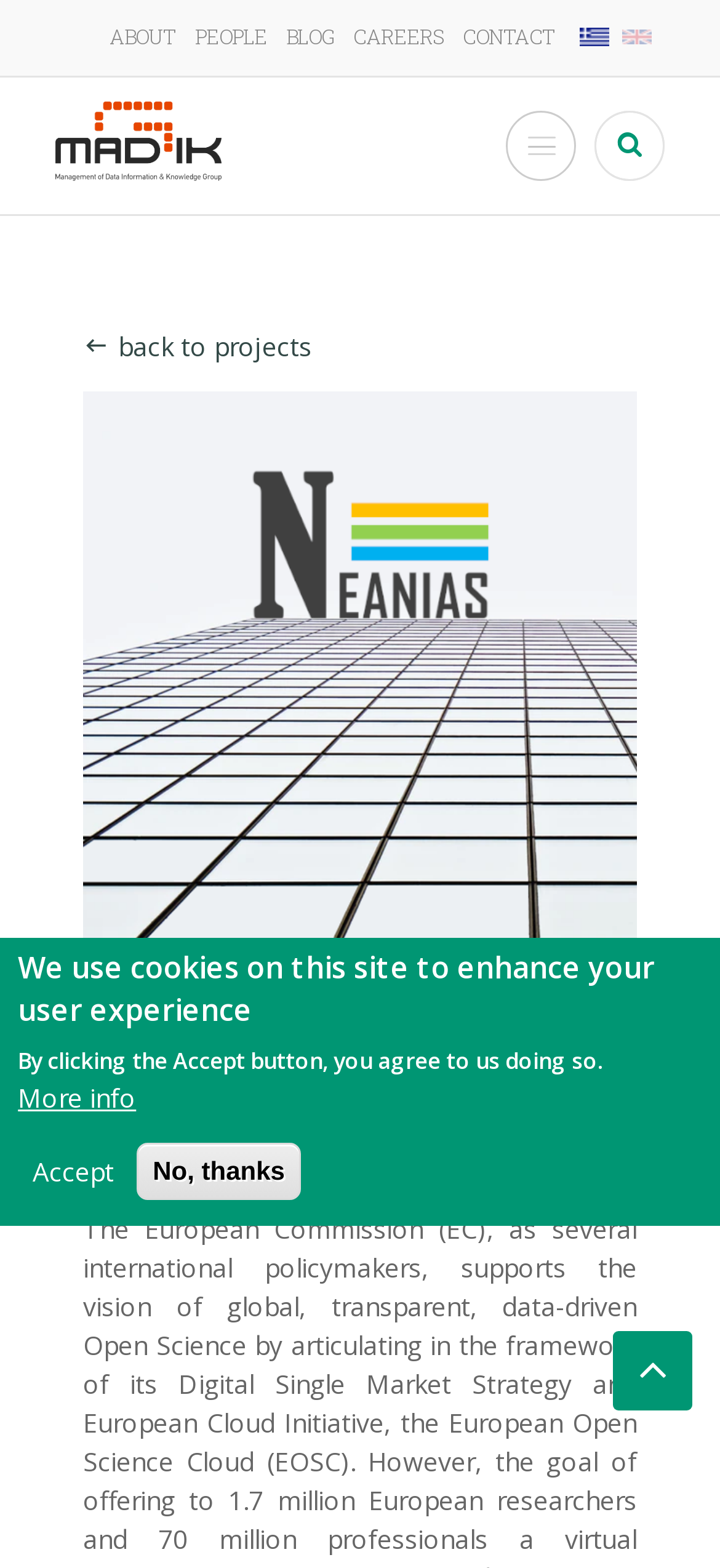Please identify the bounding box coordinates of the clickable area that will fulfill the following instruction: "Go to the BLOG page". The coordinates should be in the format of four float numbers between 0 and 1, i.e., [left, top, right, bottom].

[0.395, 0.014, 0.467, 0.032]